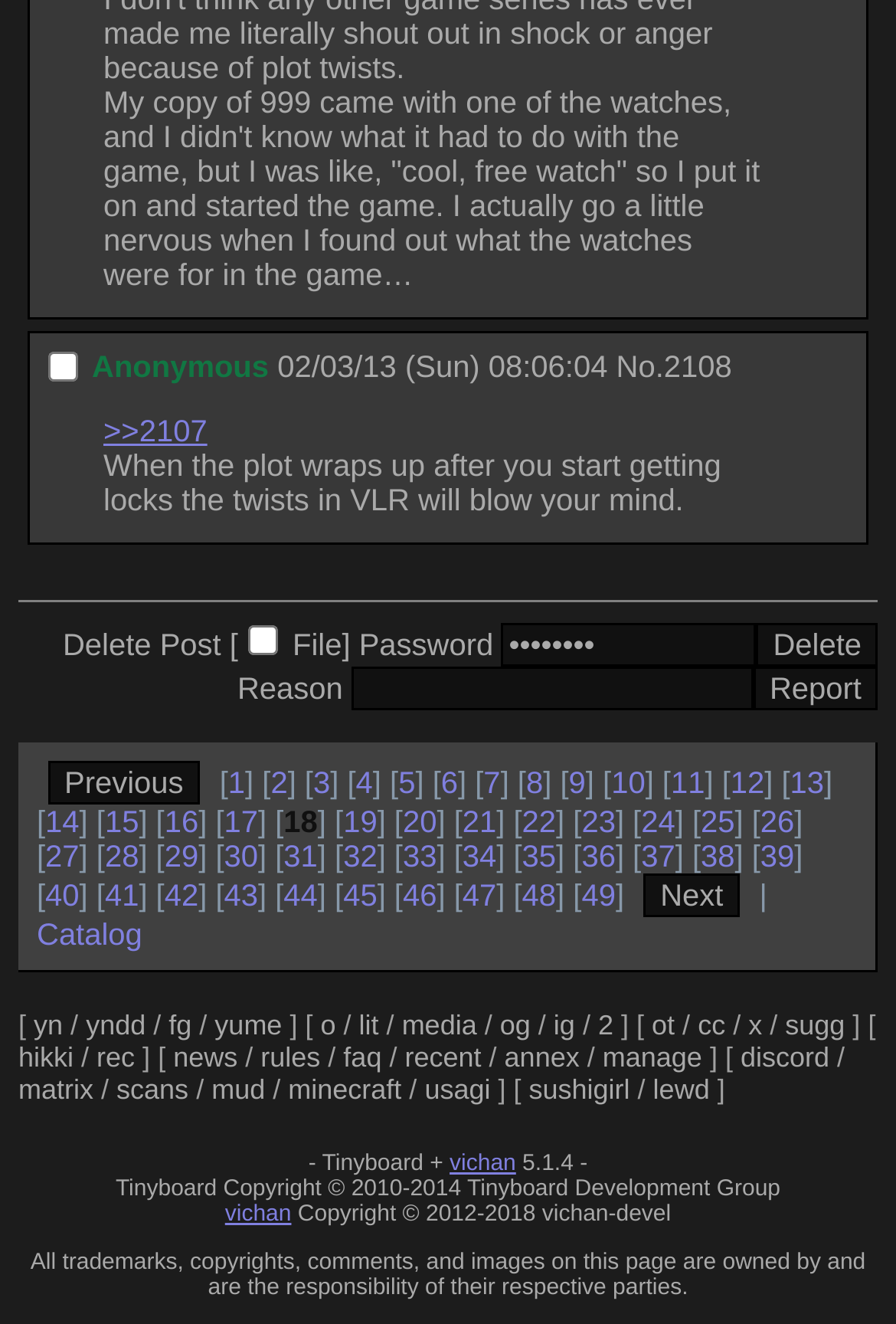Determine the bounding box coordinates for the element that should be clicked to follow this instruction: "Enter password". The coordinates should be given as four float numbers between 0 and 1, in the format [left, top, right, bottom].

[0.56, 0.47, 0.845, 0.503]